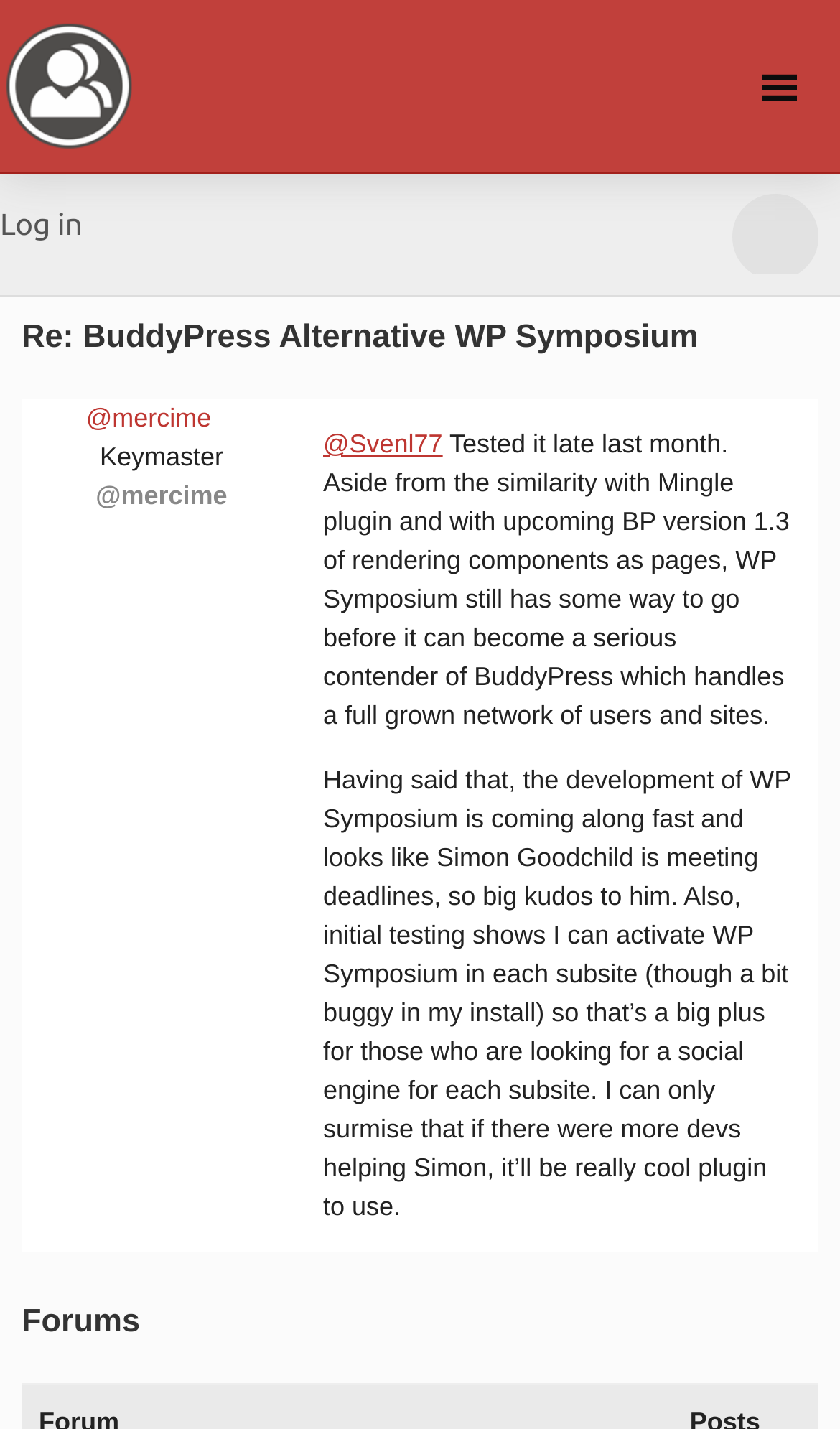From the element description: "@Svenl77", extract the bounding box coordinates of the UI element. The coordinates should be expressed as four float numbers between 0 and 1, in the order [left, top, right, bottom].

[0.385, 0.3, 0.527, 0.321]